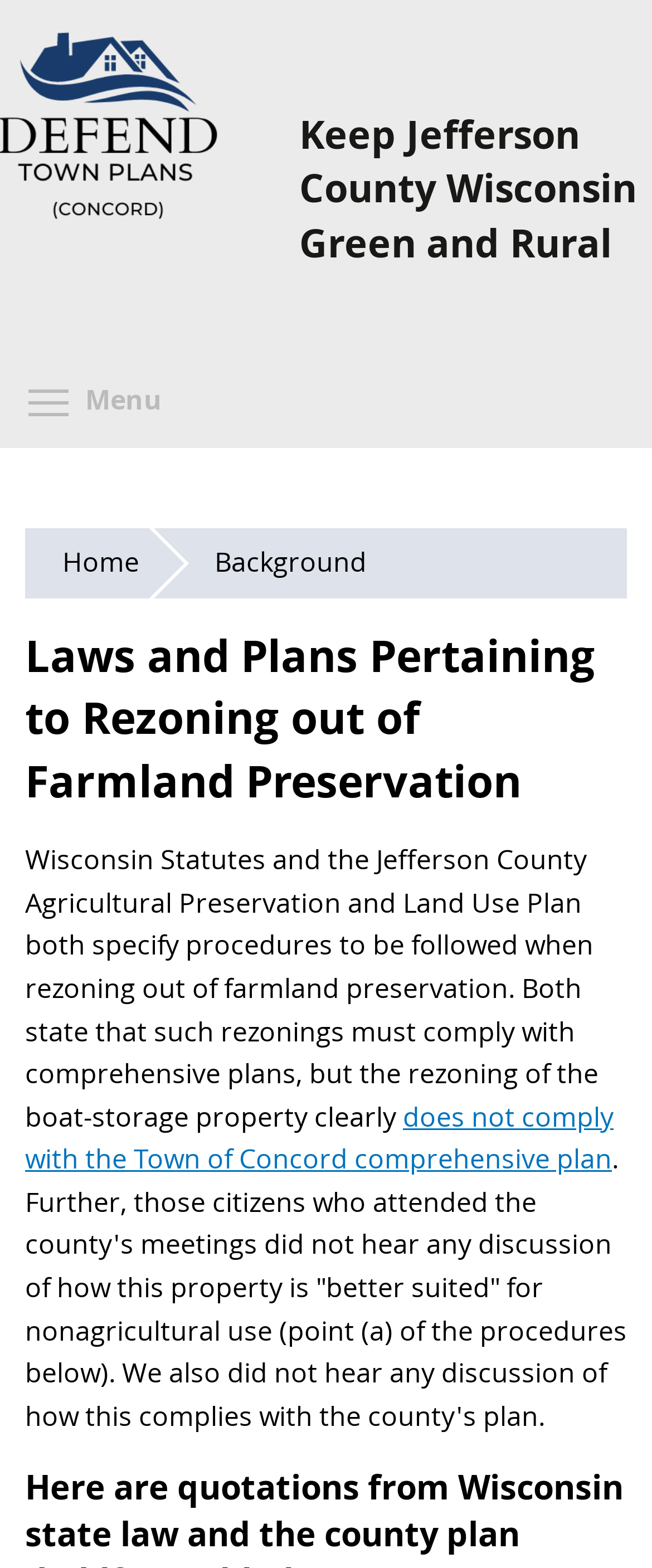Find the bounding box of the UI element described as follows: "Background".

[0.271, 0.337, 0.619, 0.382]